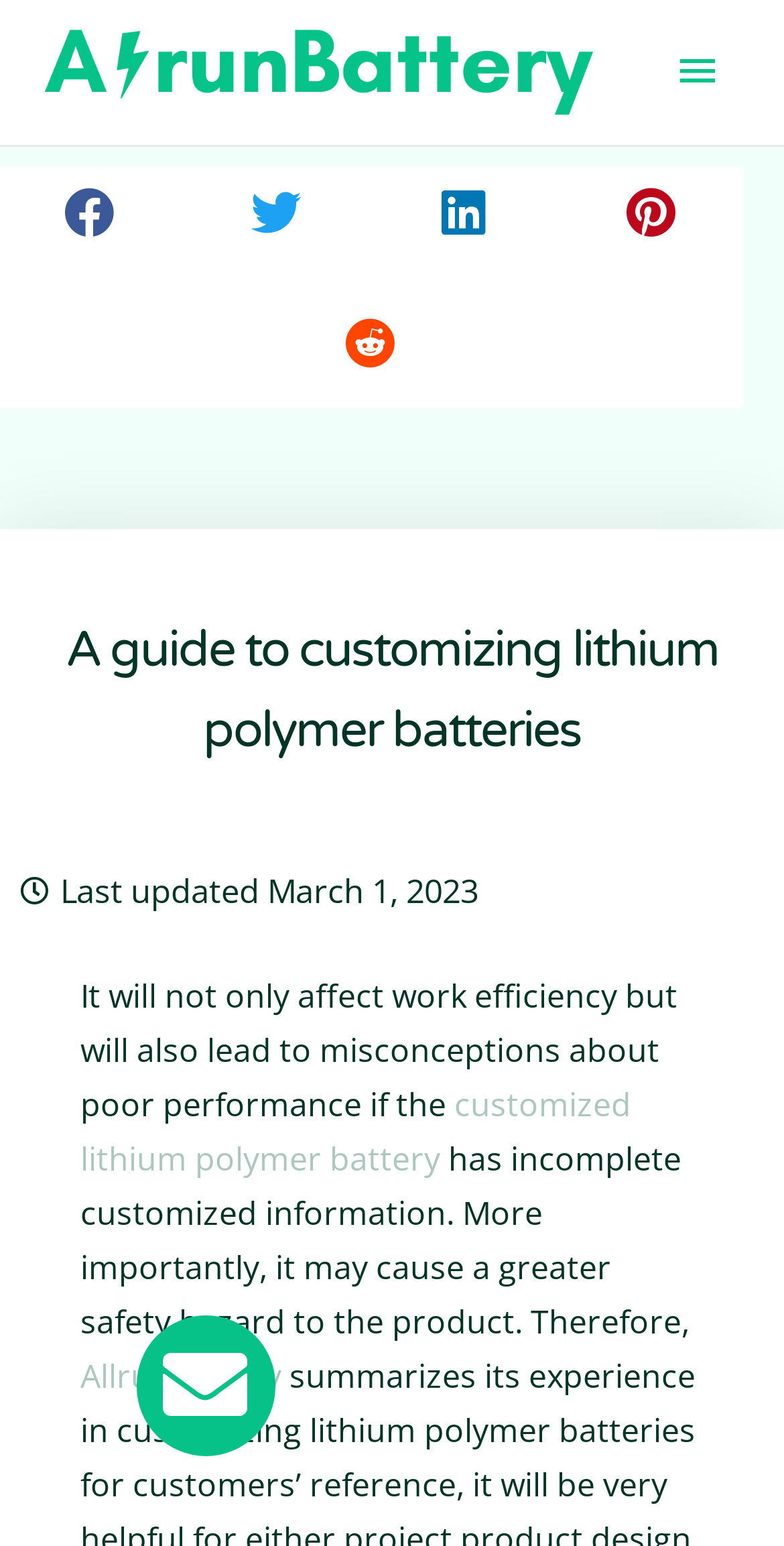Describe every aspect of the webpage in a detailed manner.

The webpage is a guide to customizing lithium polymer batteries, provided by AllrunBattery. At the top left, there is a logo of AllrunBattery, accompanied by a link to the website. On the top right, there is a main menu button. Below the logo, there are social media sharing buttons, including Facebook, Twitter, LinkedIn, Pinterest, and Reddit, aligned horizontally.

The main content of the webpage starts with a heading that reads "A guide to customizing lithium polymer batteries". Below the heading, there is a section that displays the last updated date, which is March 1, 2023.

The main article begins with a paragraph that discusses the importance of complete customized information for lithium polymer batteries. The text explains that incomplete information can affect work efficiency and lead to misconceptions about poor performance. It also mentions that it may cause a greater safety hazard to the product. The paragraph contains two links, one to "customized lithium polymer battery" and another to "AllrunBattery".